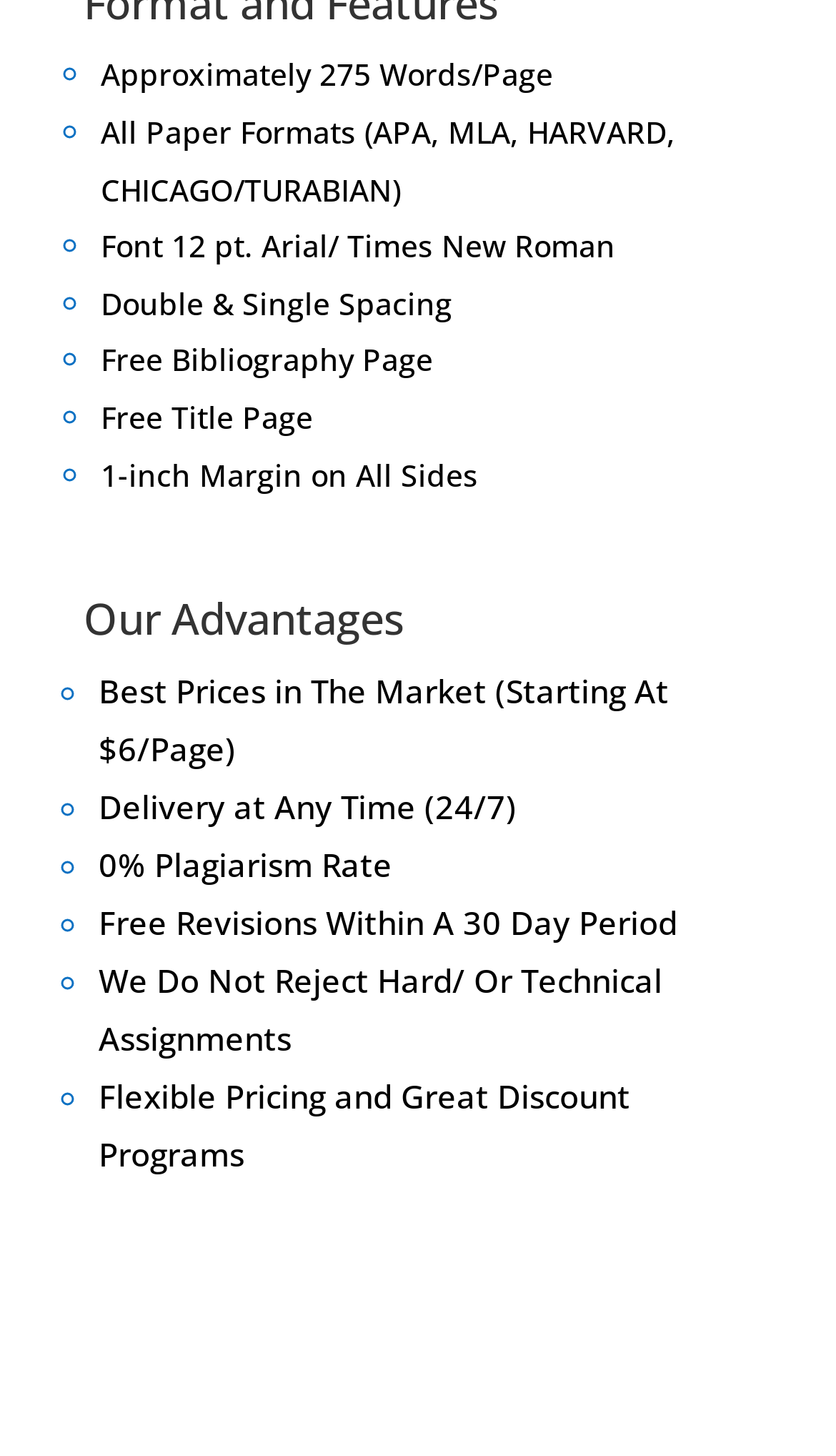Pinpoint the bounding box coordinates of the element that must be clicked to accomplish the following instruction: "Learn about best prices in the market". The coordinates should be in the format of four float numbers between 0 and 1, i.e., [left, top, right, bottom].

[0.118, 0.46, 0.8, 0.529]